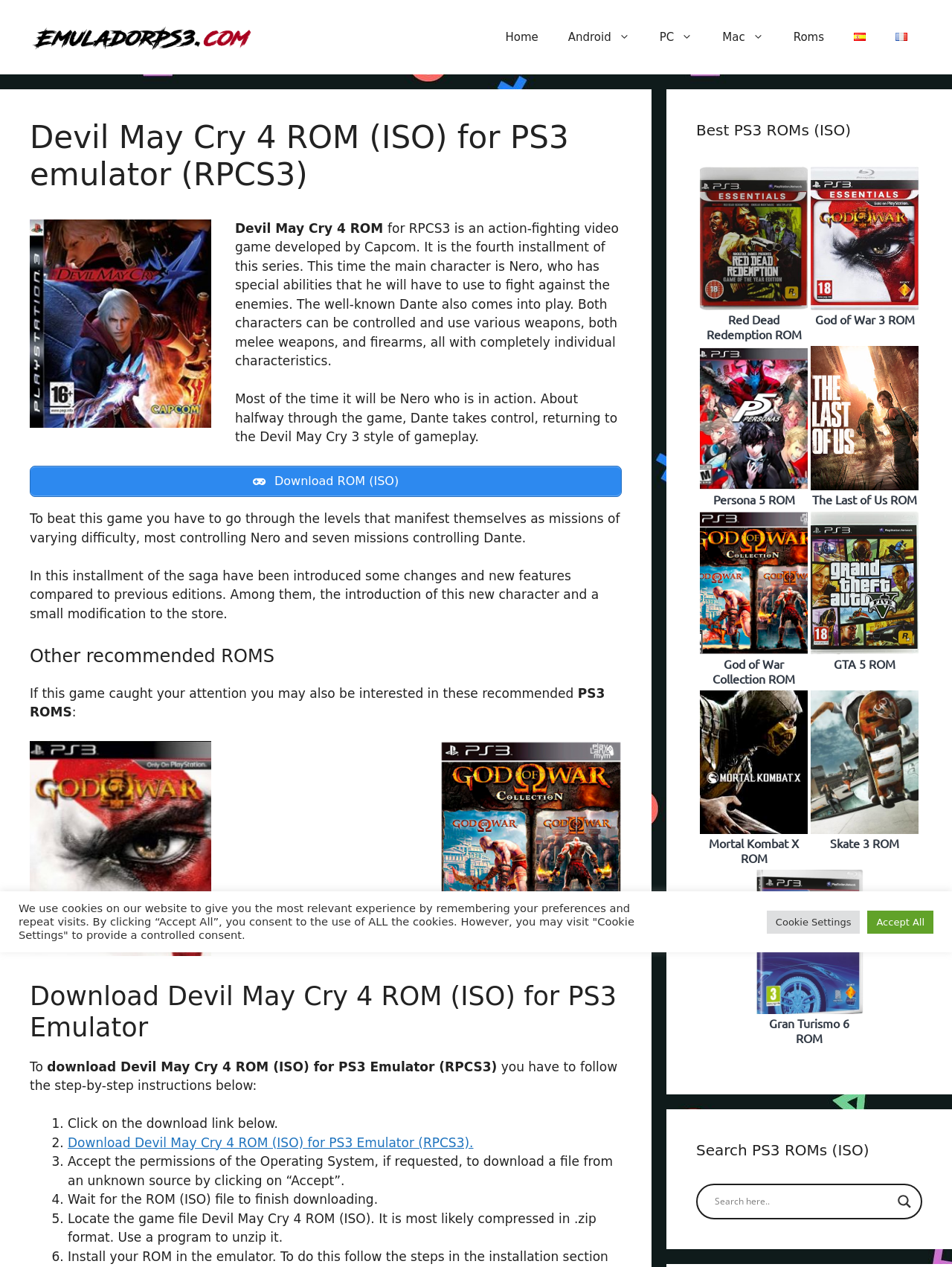What is the name of the emulator mentioned?
Can you provide an in-depth and detailed response to the question?

The webpage mentions that the ROM is for PS3 emulator, and specifically mentions RPCS3 as the emulator.